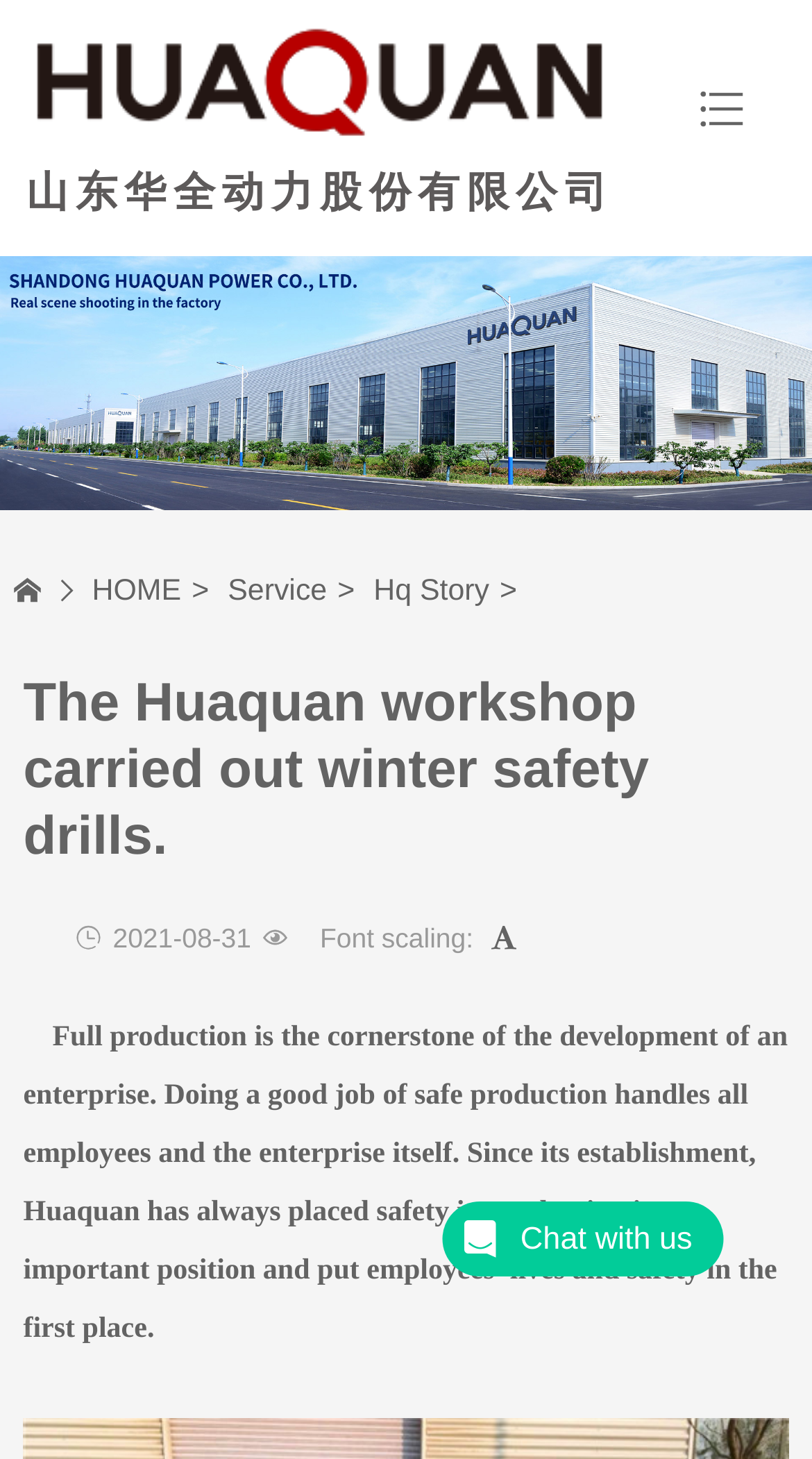Bounding box coordinates are specified in the format (top-left x, top-left y, bottom-right x, bottom-right y). All values are floating point numbers bounded between 0 and 1. Please provide the bounding box coordinate of the region this sentence describes: Hq Story

[0.46, 0.394, 0.603, 0.417]